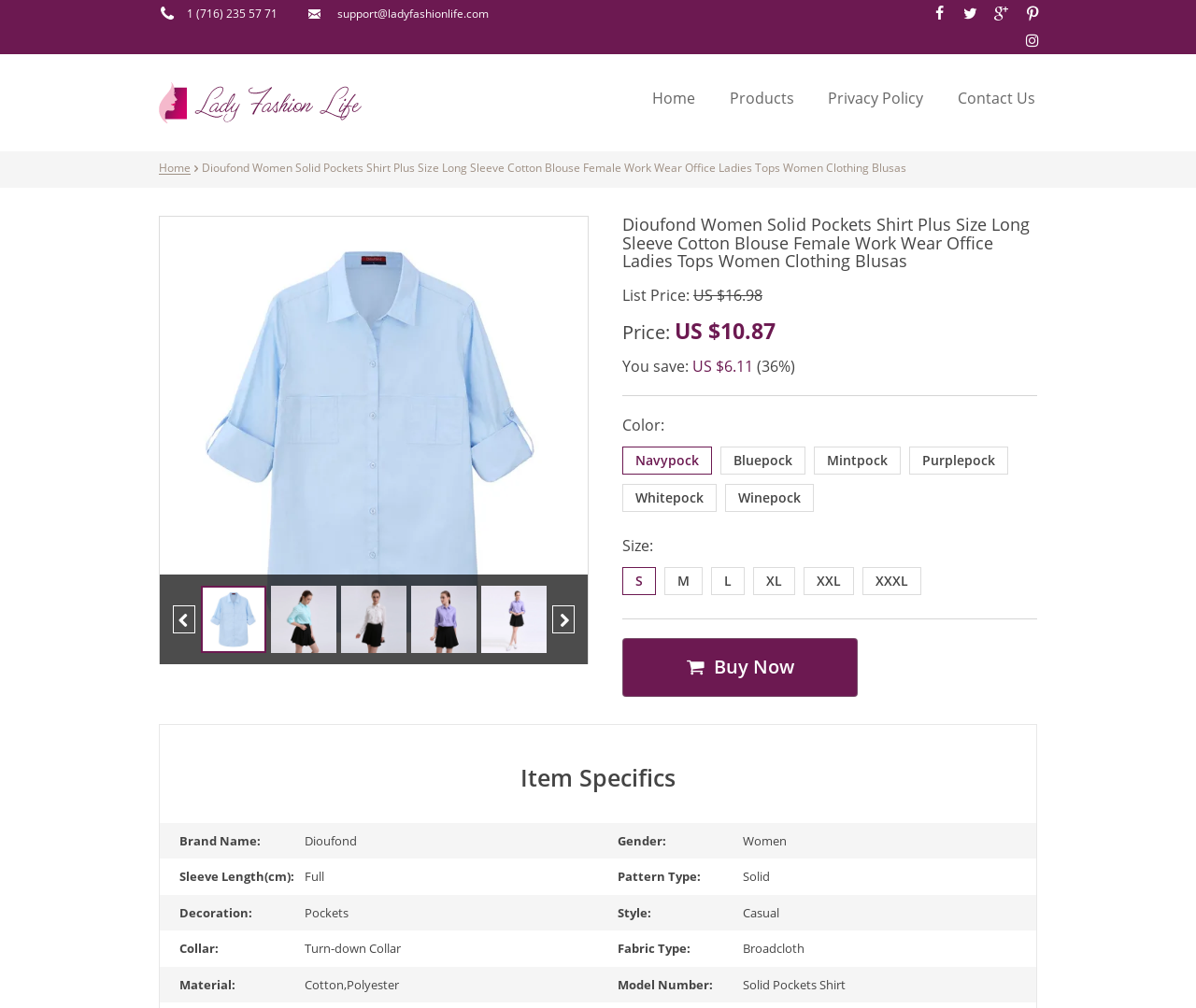Please identify the bounding box coordinates of the clickable area that will allow you to execute the instruction: "View next product".

[0.462, 0.6, 0.48, 0.628]